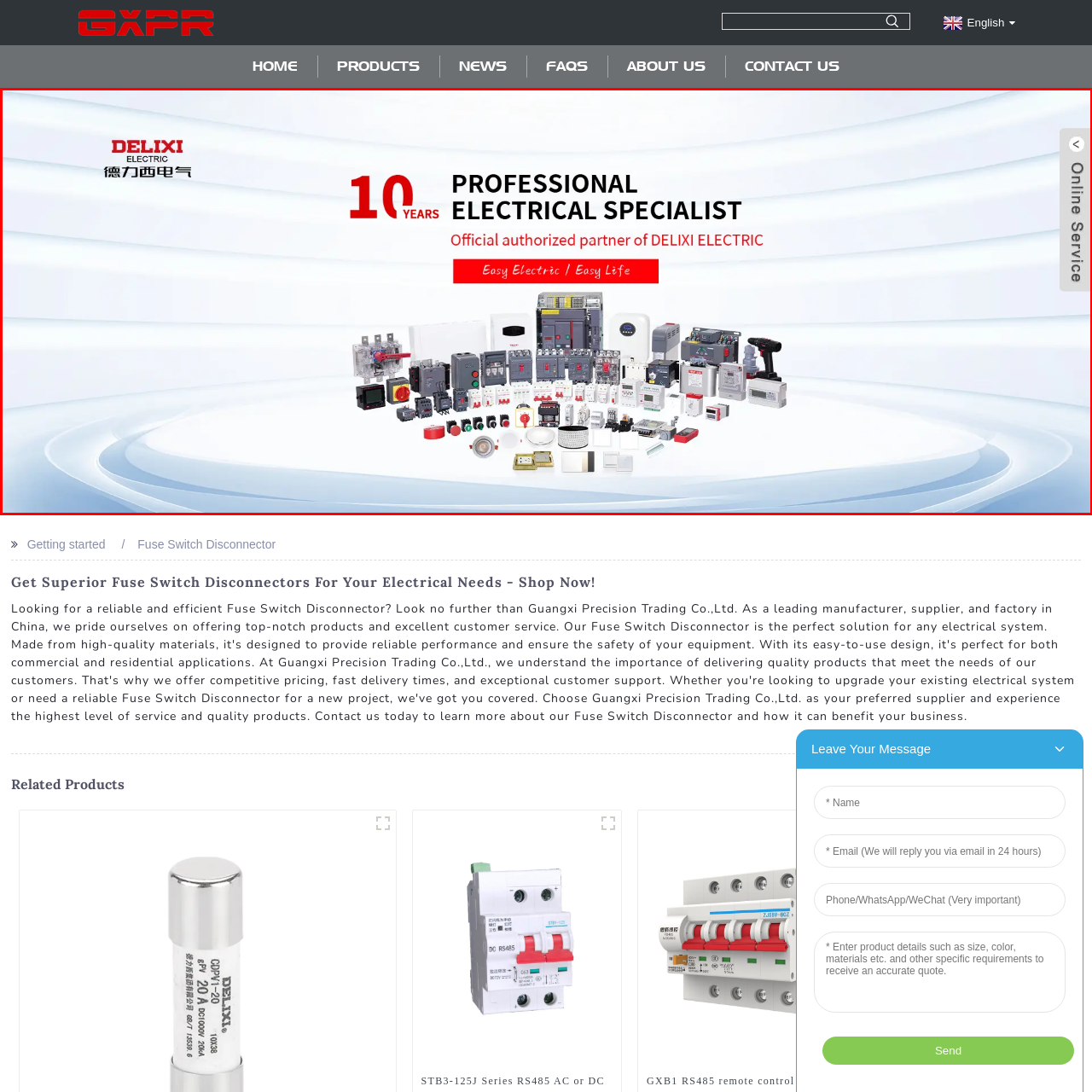Generate a detailed caption for the image within the red outlined area.

This visually engaging banner celebrates 10 years of expertise as a professional electrical specialist under the DELIXI brand. It prominently displays a diverse array of electrical products, including switches, disconnectors, and various components essential for modern electrical applications, all showcased in an organized layout. The bold red text highlights "10 YEARS" and "PROFESSIONAL ELECTRICAL SPECIALIST," underscoring the company's commitment to quality and reliability. Below this, a tagline reads "Easy Electric / Easy Life," reinforcing the notion of convenience in electrical solutions, while also indicating the partnership with DELIXI ELECTRIC. The background features a sleek, modern design that complements the products, creating an inviting and professional atmosphere, ideal for attracting potential customers.